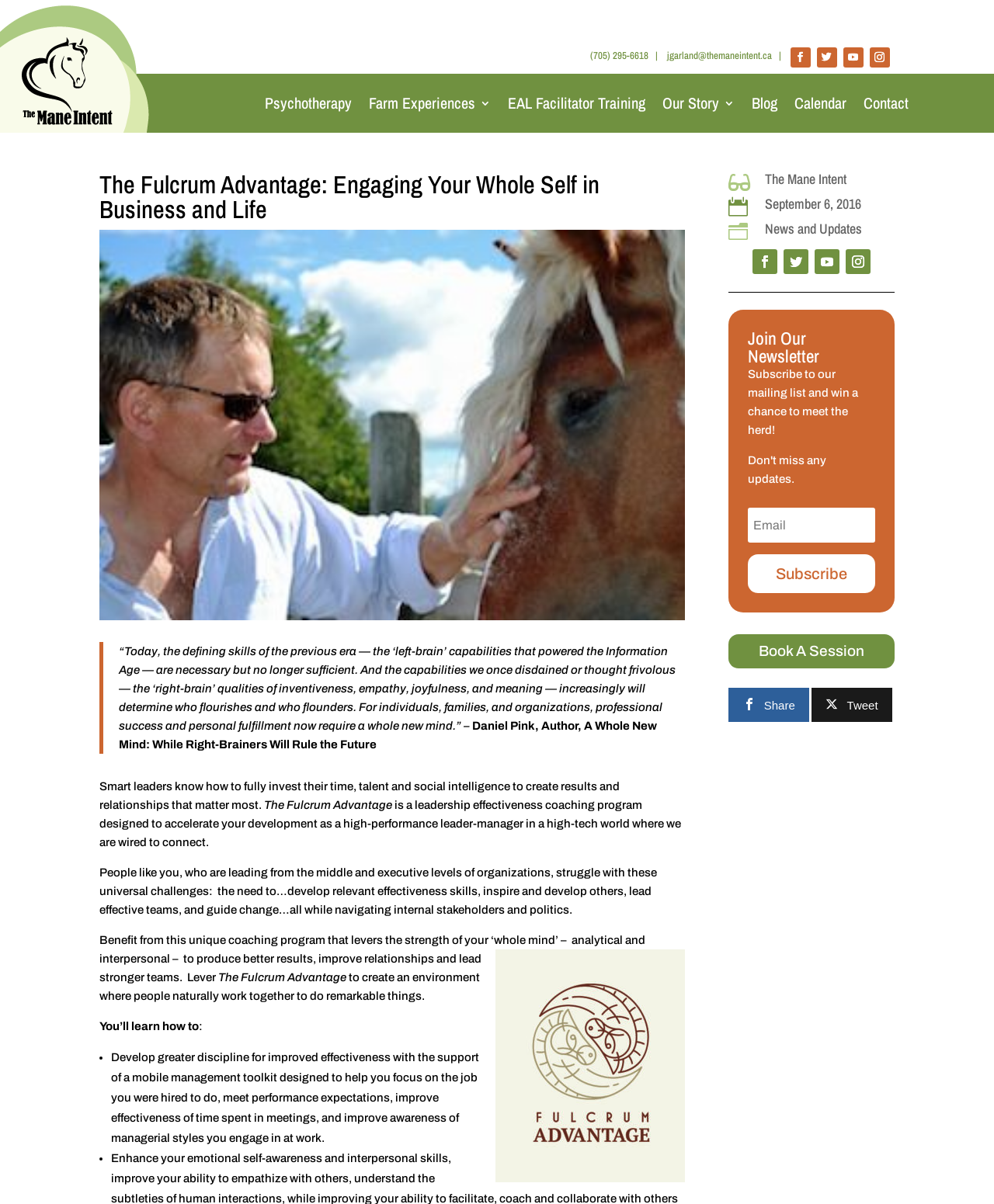Locate the bounding box coordinates of the clickable region necessary to complete the following instruction: "Click the 'Share' button". Provide the coordinates in the format of four float numbers between 0 and 1, i.e., [left, top, right, bottom].

[0.733, 0.571, 0.814, 0.6]